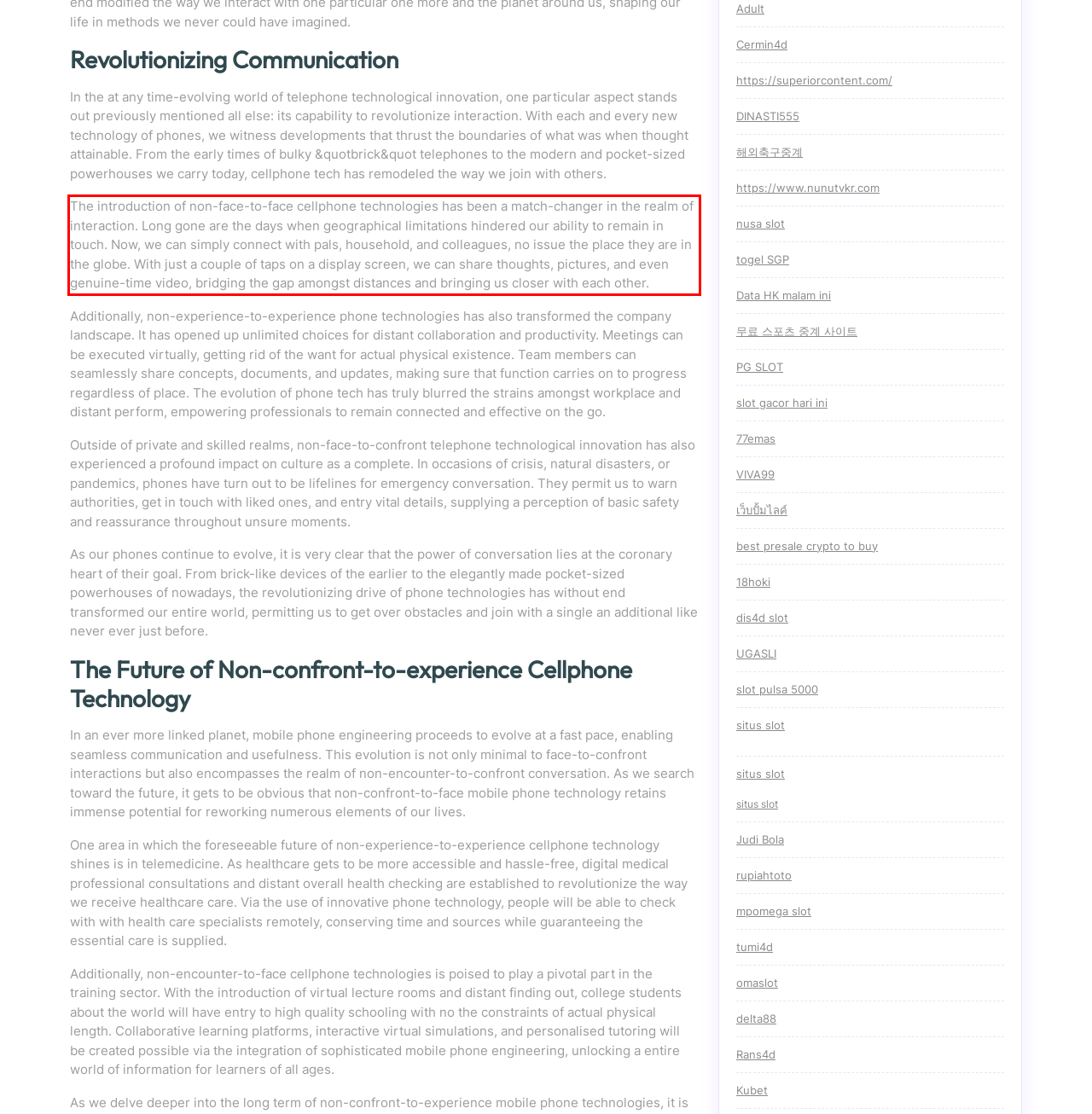Examine the screenshot of the webpage, locate the red bounding box, and generate the text contained within it.

The introduction of non-face-to-face cellphone technologies has been a match-changer in the realm of interaction. Long gone are the days when geographical limitations hindered our ability to remain in touch. Now, we can simply connect with pals, household, and colleagues, no issue the place they are in the globe. With just a couple of taps on a display screen, we can share thoughts, pictures, and even genuine-time video, bridging the gap amongst distances and bringing us closer with each other.